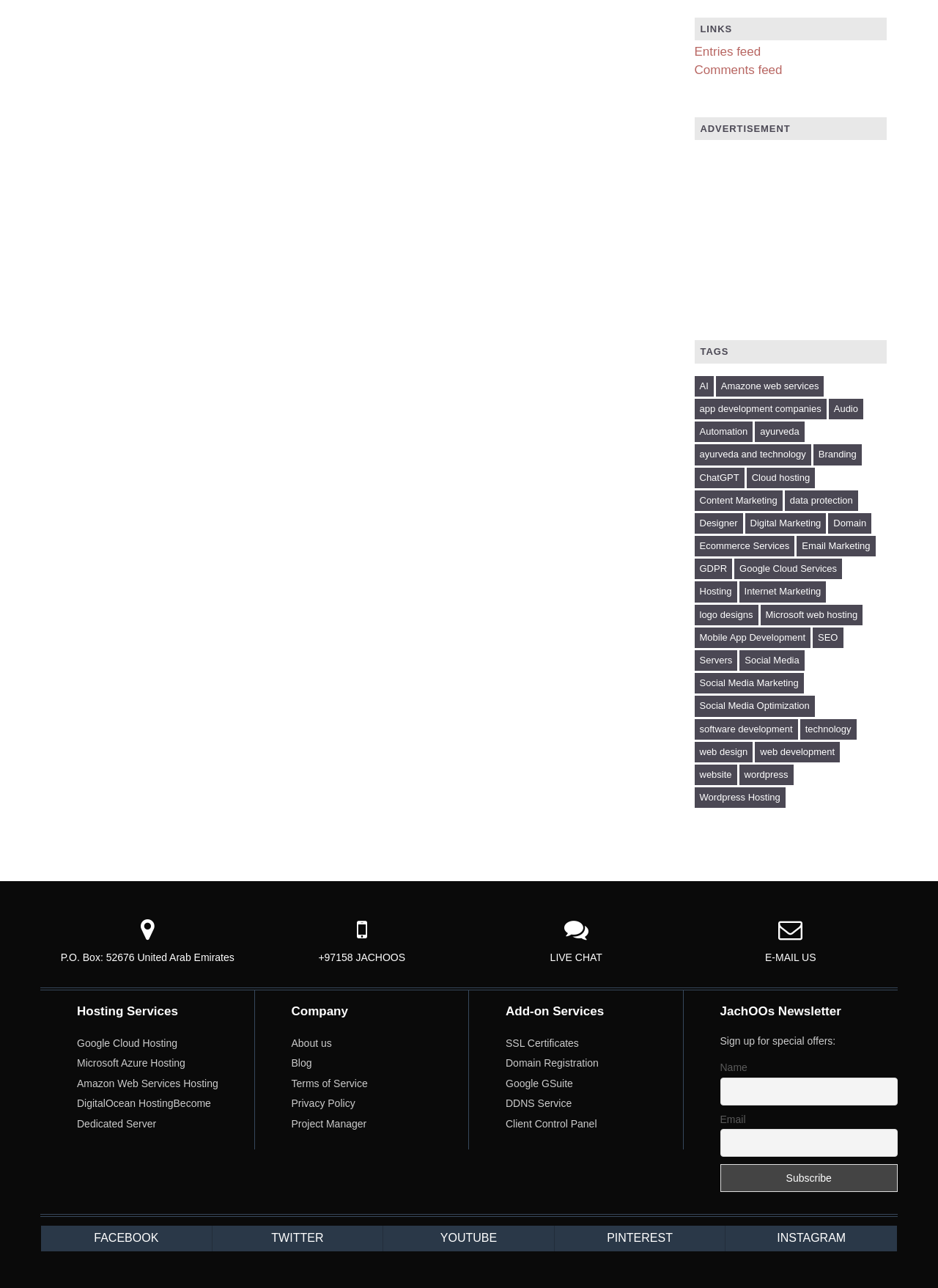Reply to the question below using a single word or brief phrase:
What is the name of the company's newsletter?

JachOOs Newsletter